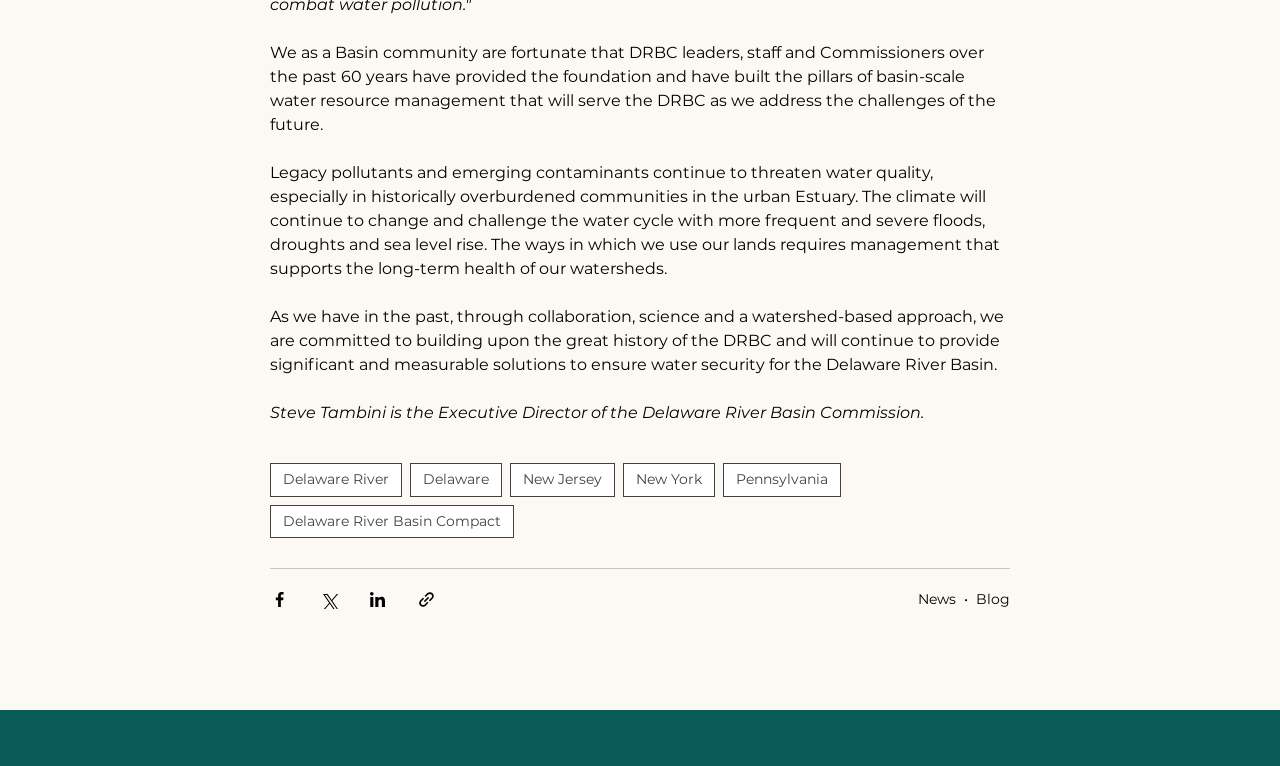Locate and provide the bounding box coordinates for the HTML element that matches this description: "New Jersey".

[0.398, 0.605, 0.48, 0.649]